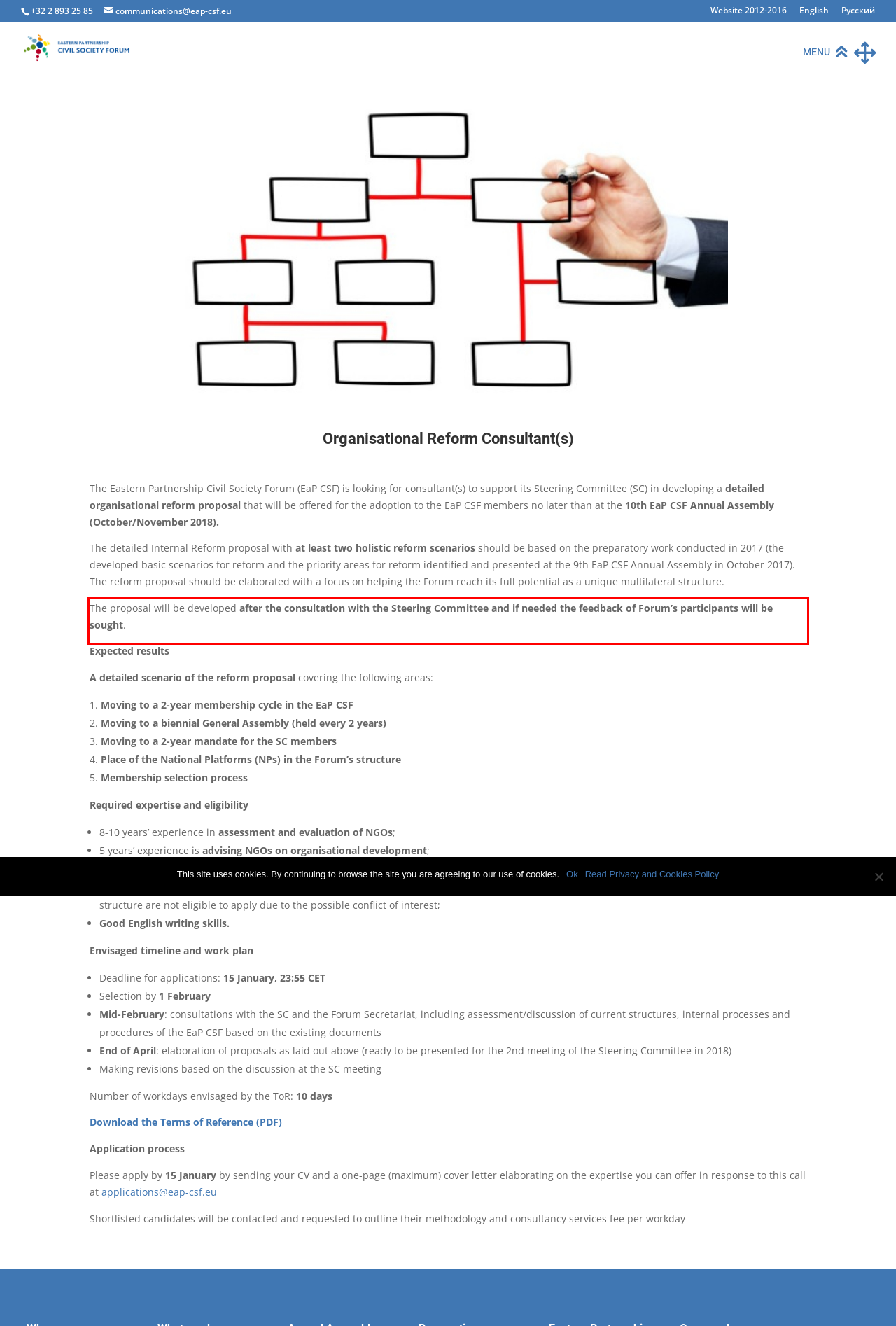Observe the screenshot of the webpage that includes a red rectangle bounding box. Conduct OCR on the content inside this red bounding box and generate the text.

The proposal will be developed after the consultation with the Steering Committee and if needed the feedback of Forum’s participants will be sought.